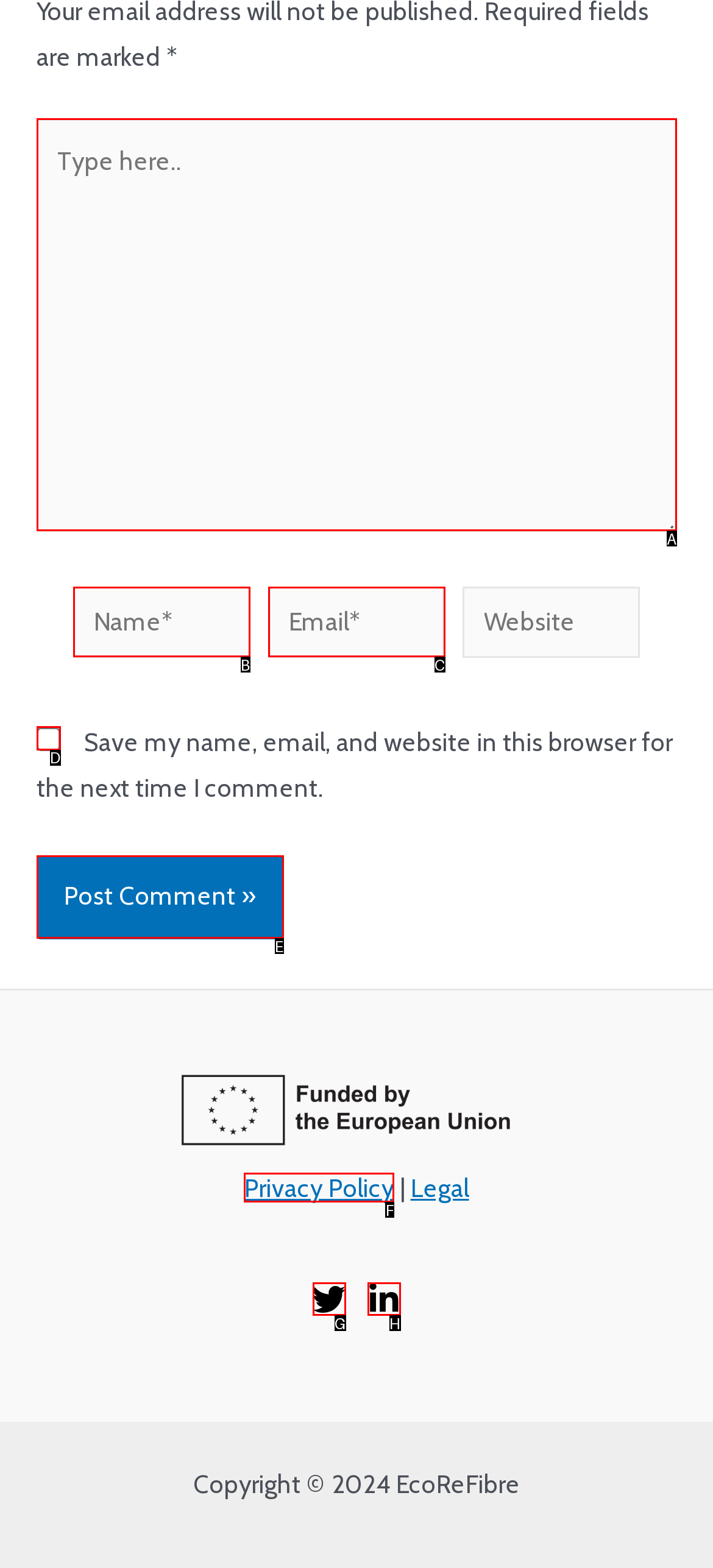Identify the letter of the UI element that fits the description: name="submit" value="Post Comment »"
Respond with the letter of the option directly.

E